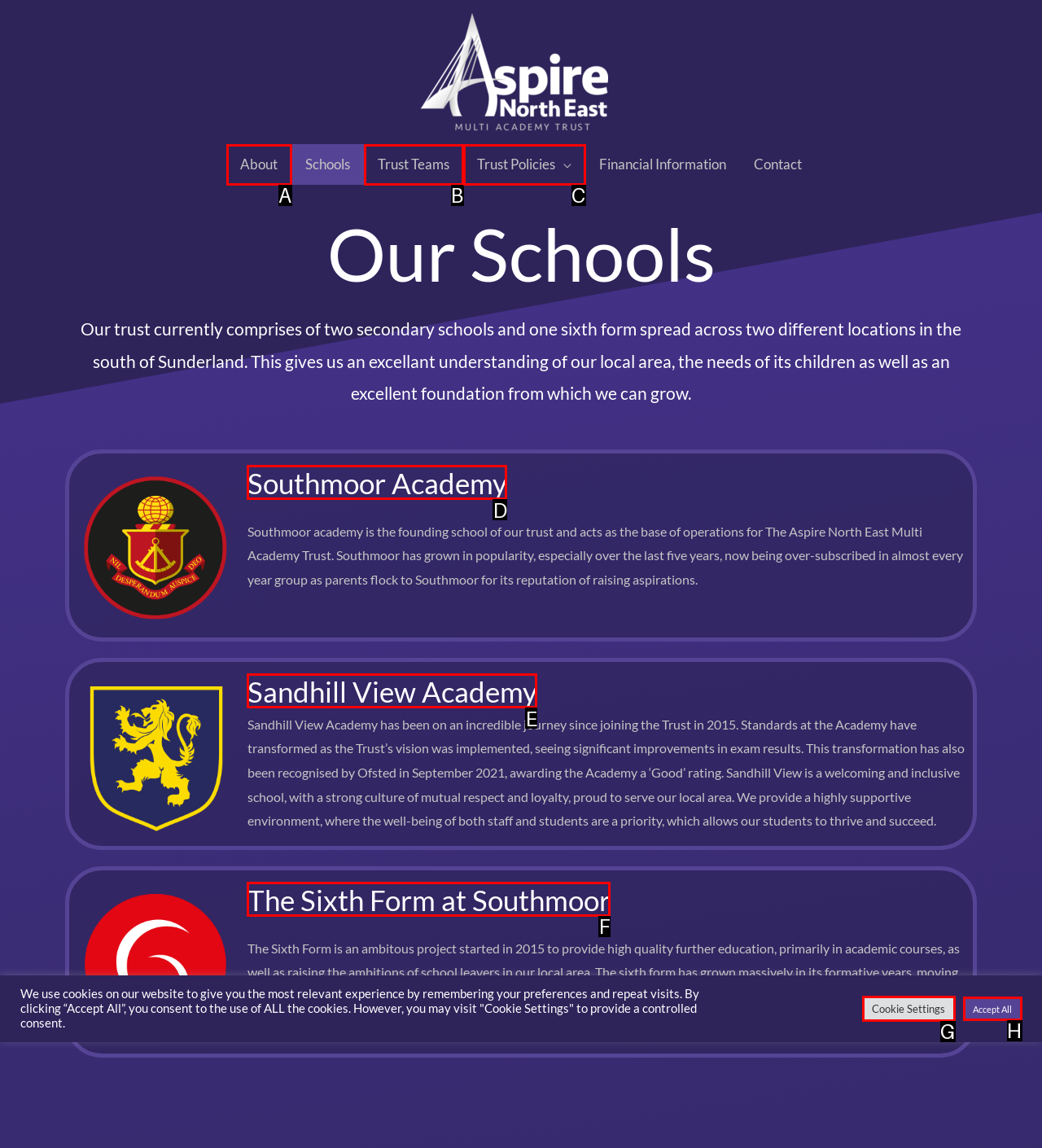Using the description: The Sixth Form at Southmoor, find the best-matching HTML element. Indicate your answer with the letter of the chosen option.

F